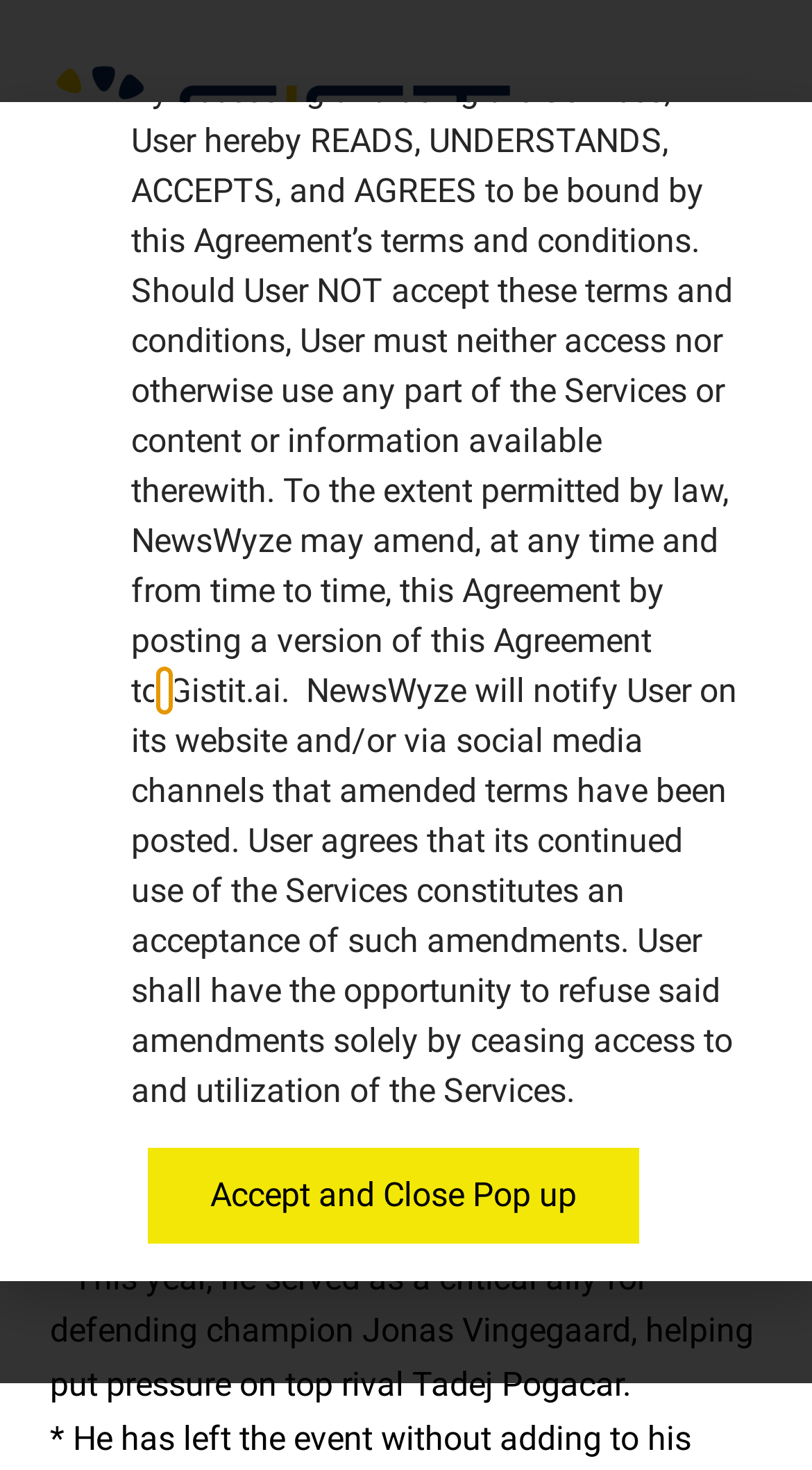Give a one-word or short-phrase answer to the following question: 
What is the bounding box coordinate of the search box?

[0.062, 0.149, 0.541, 0.219]